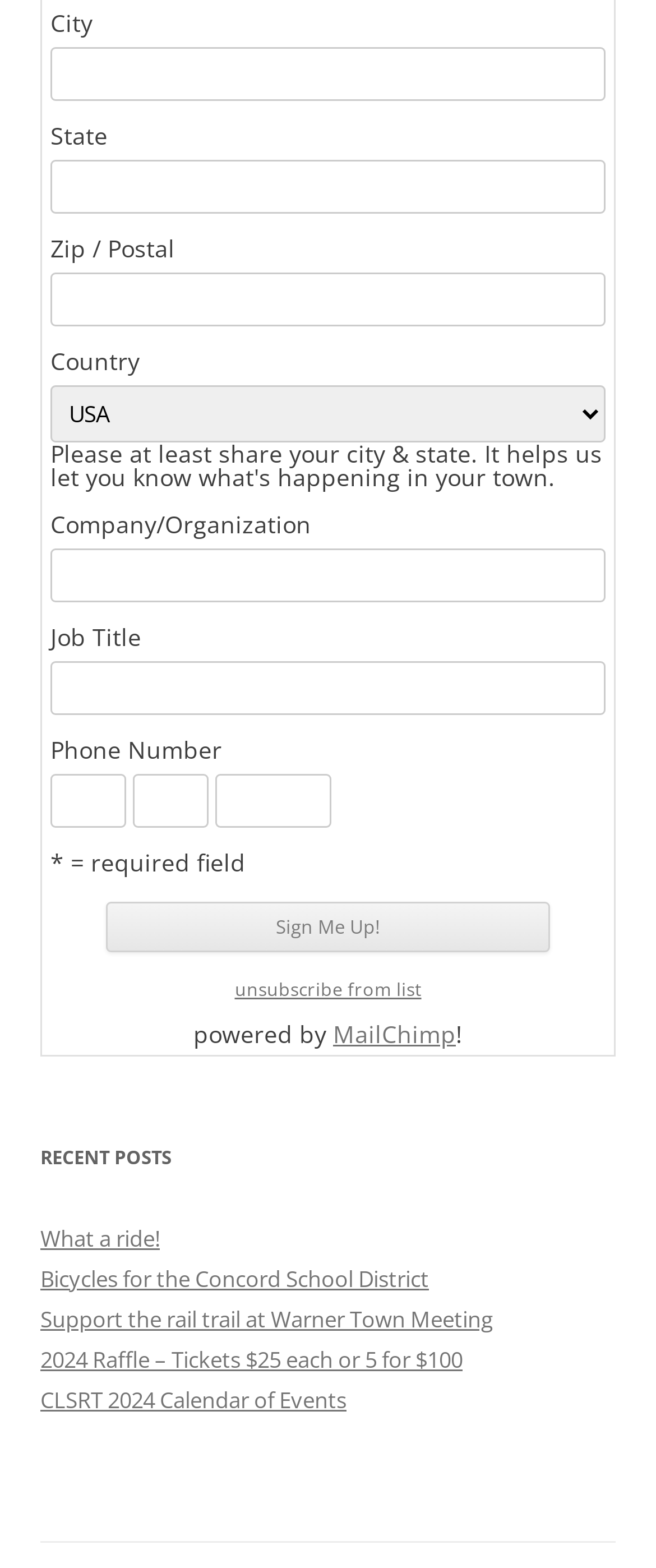Identify the bounding box coordinates of the clickable section necessary to follow the following instruction: "View What a ride!". The coordinates should be presented as four float numbers from 0 to 1, i.e., [left, top, right, bottom].

[0.062, 0.78, 0.244, 0.799]